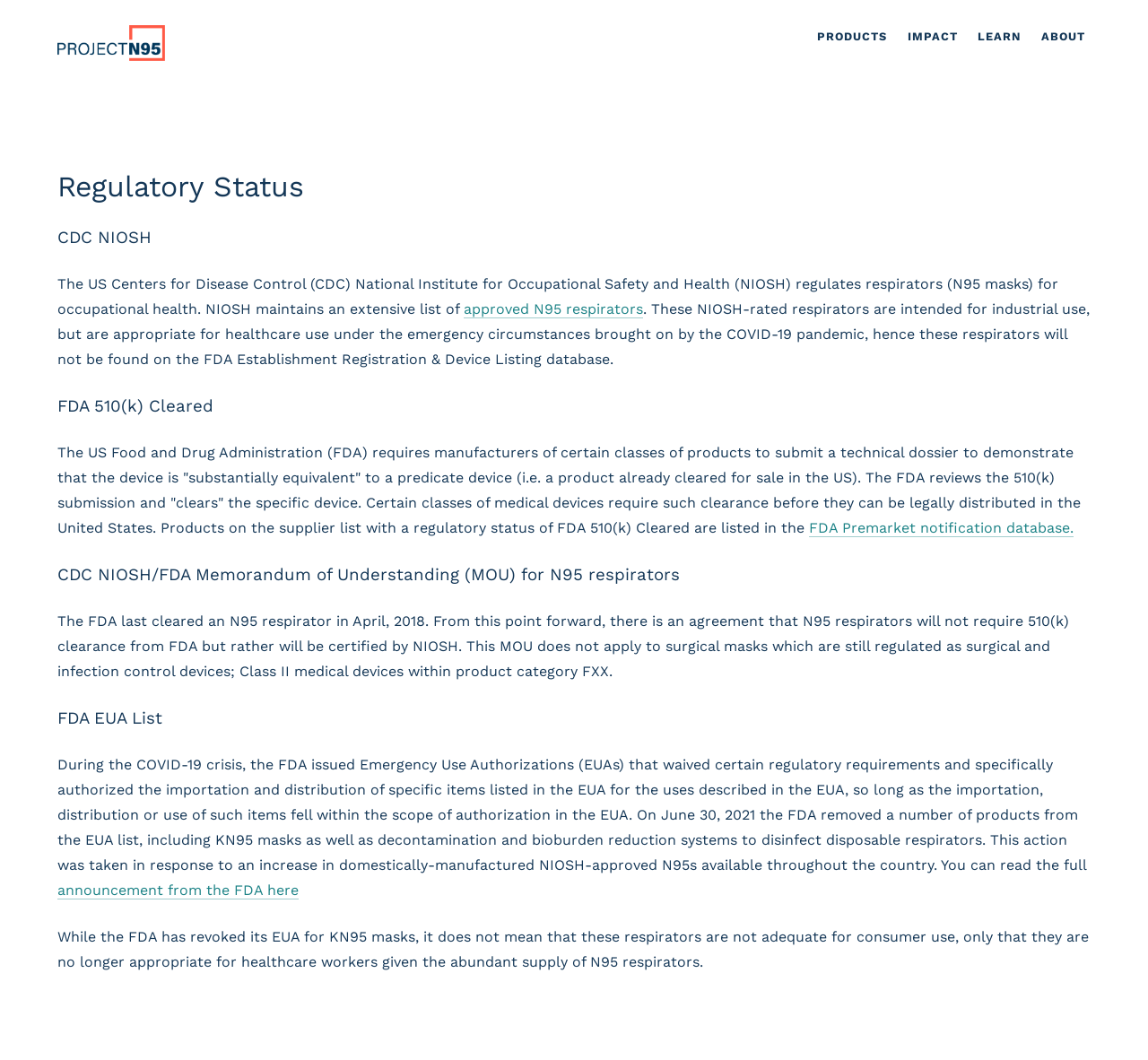What is the name of the organization behind this webpage?
Provide a one-word or short-phrase answer based on the image.

Project N95